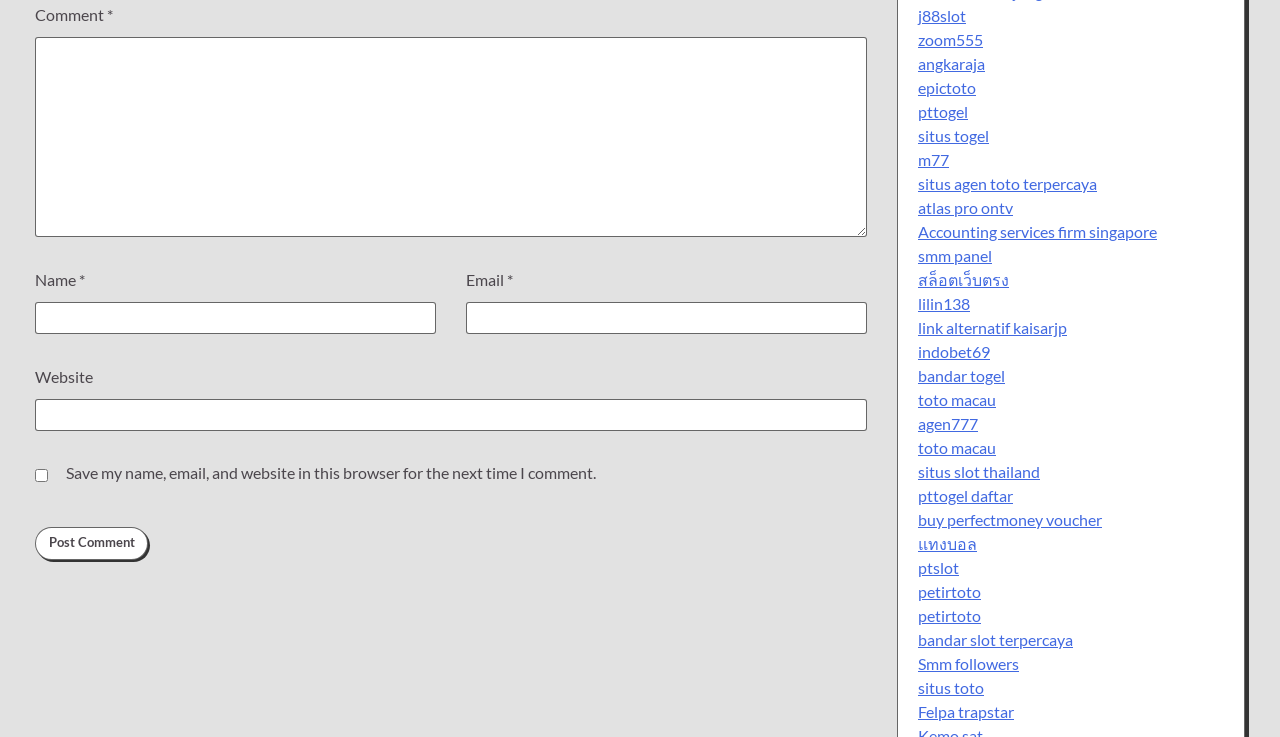Determine the bounding box coordinates for the clickable element to execute this instruction: "Type your name". Provide the coordinates as four float numbers between 0 and 1, i.e., [left, top, right, bottom].

[0.027, 0.409, 0.341, 0.453]